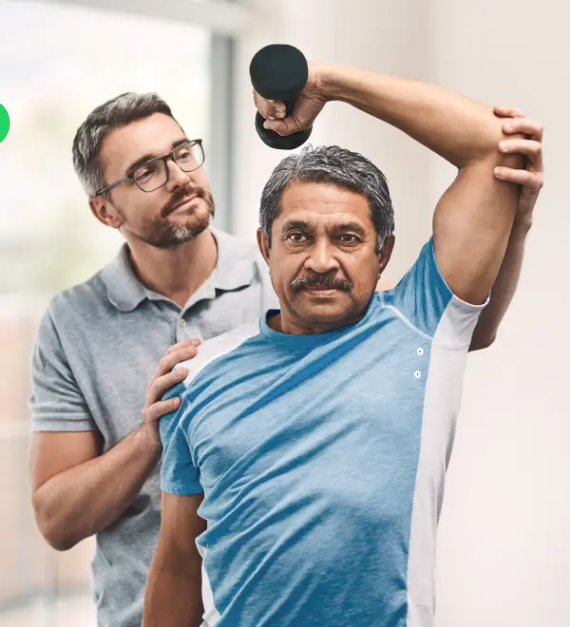What is the goal of the rehabilitation?
Can you provide an in-depth and detailed response to the question?

According to the caption, the goal of the rehabilitation at the Gold Medal Physiotherapy Clinic is not only to focus on recovery but also to enhance overall well-being for clients of all ages, which is achieved through tailored exercise programs and expert guidance.